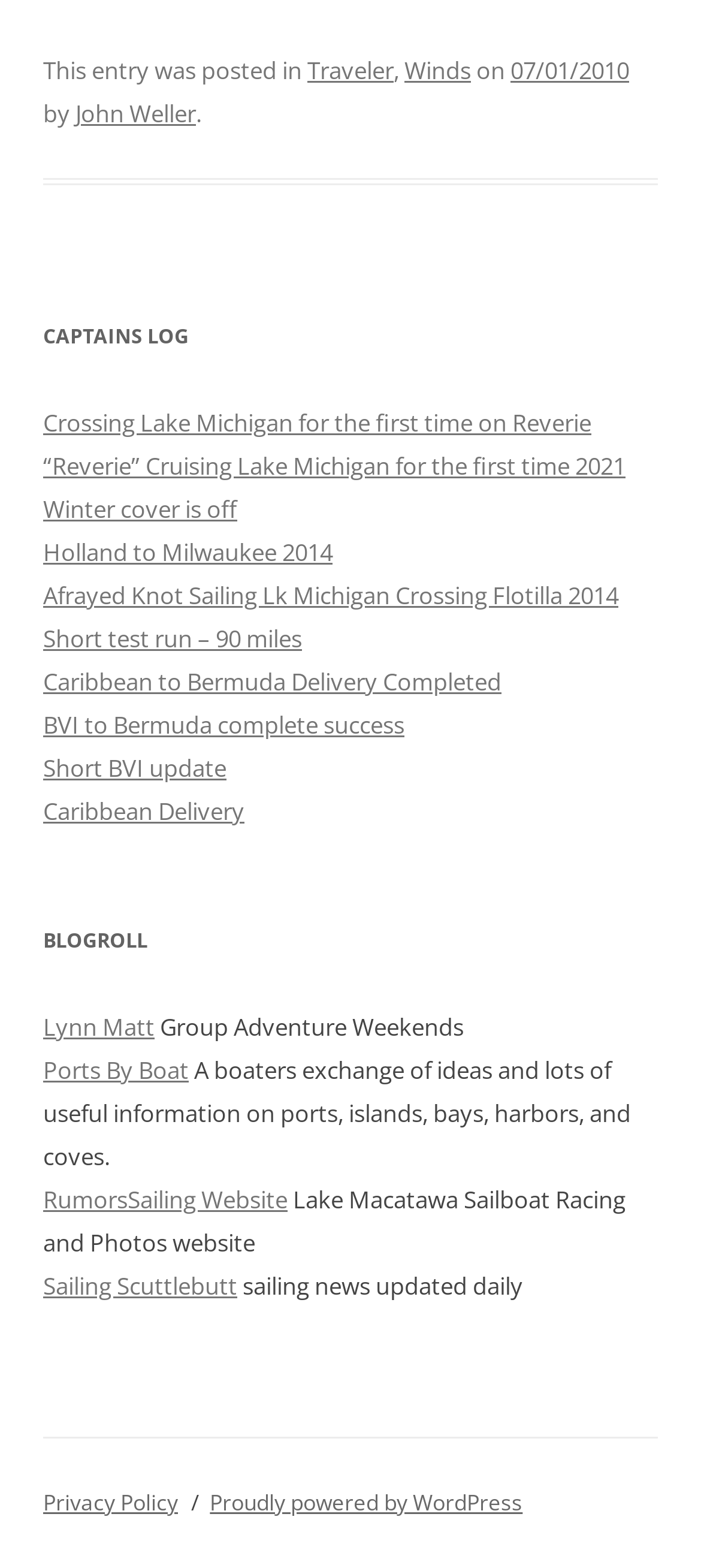Who is the author of the blog post?
Give a detailed response to the question by analyzing the screenshot.

The author of the blog post can be identified by looking at the footer section of the webpage, where it says 'by John Weller', indicating that John Weller is the author of the blog post.